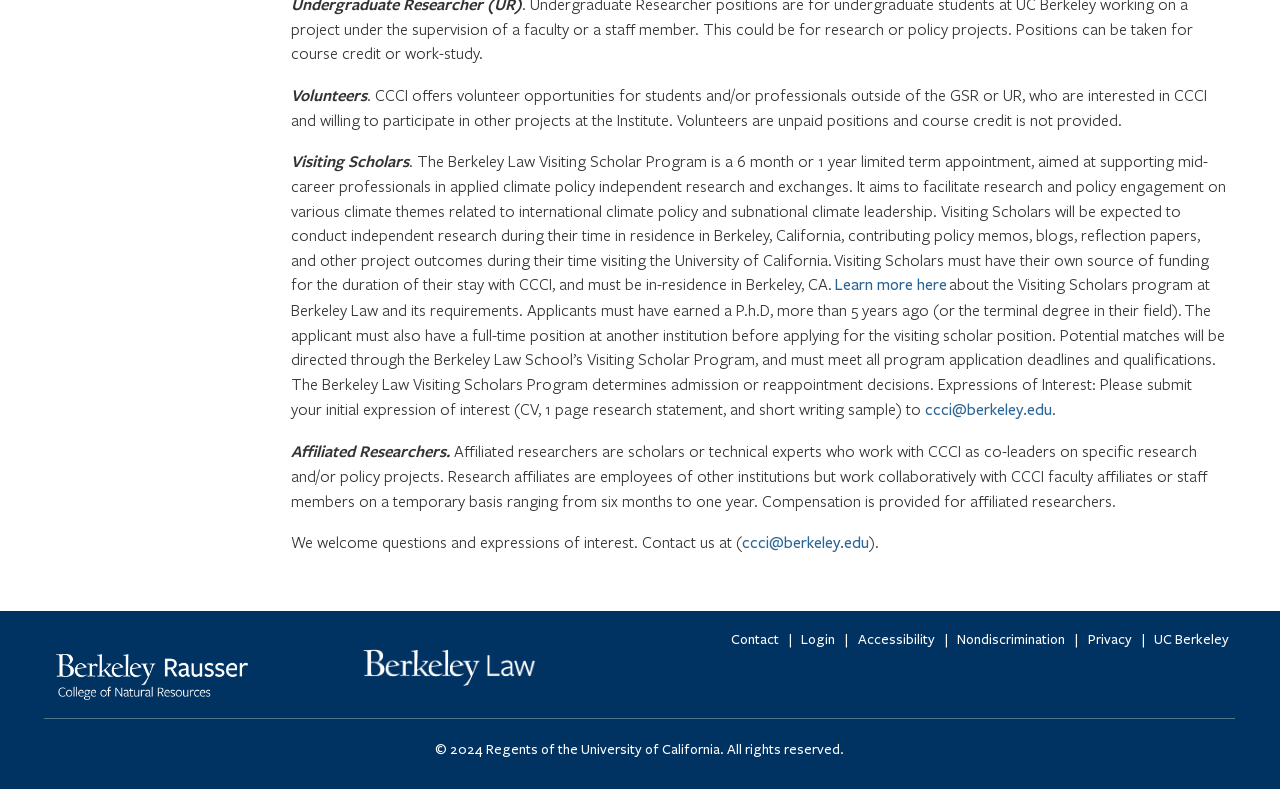Identify the bounding box coordinates for the UI element described as: "ccci@berkeley.edu". The coordinates should be provided as four floats between 0 and 1: [left, top, right, bottom].

[0.58, 0.676, 0.679, 0.7]